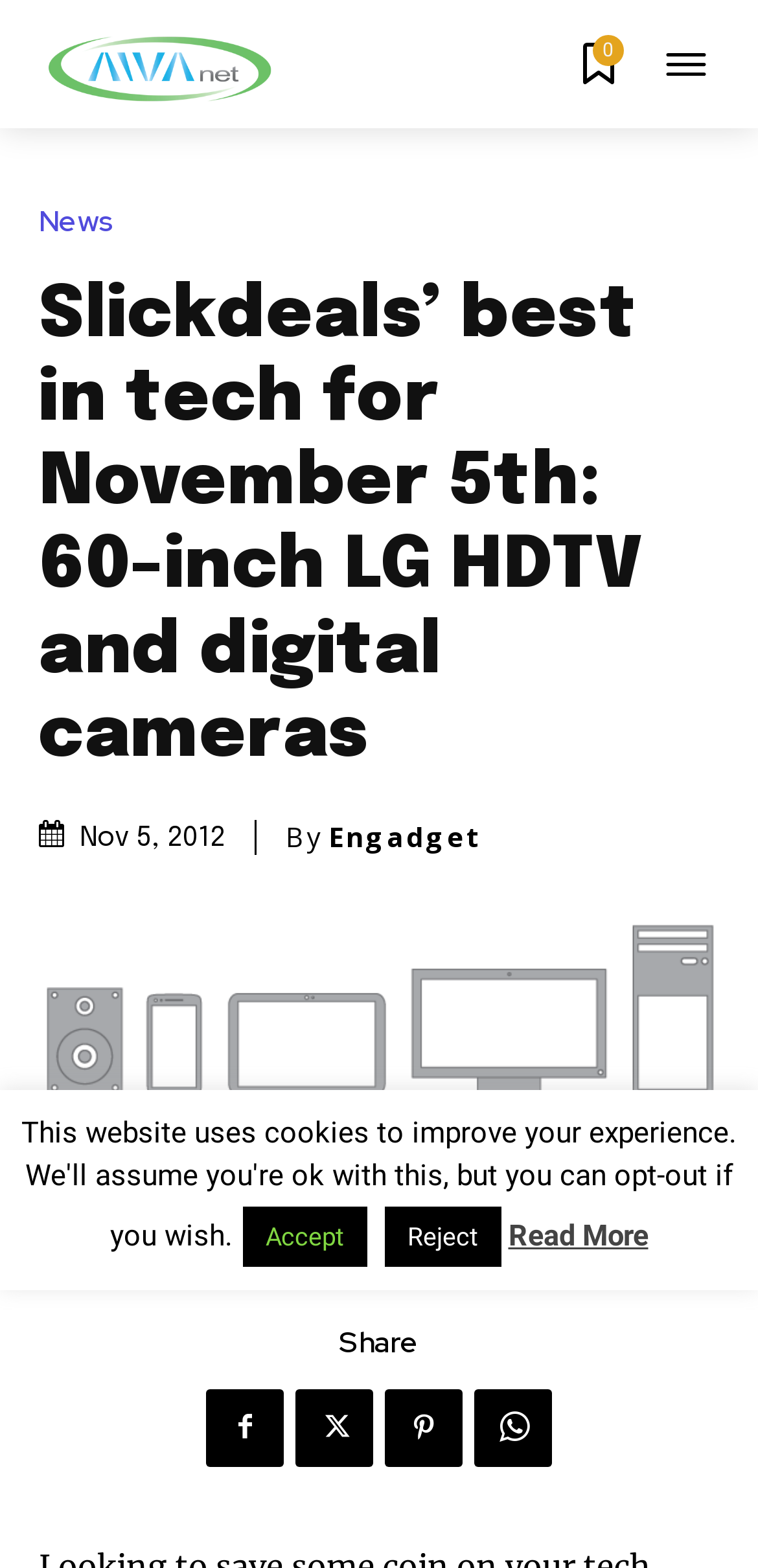Identify the bounding box coordinates of the clickable section necessary to follow the following instruction: "Share the article". The coordinates should be presented as four float numbers from 0 to 1, i.e., [left, top, right, bottom].

[0.447, 0.843, 0.553, 0.868]